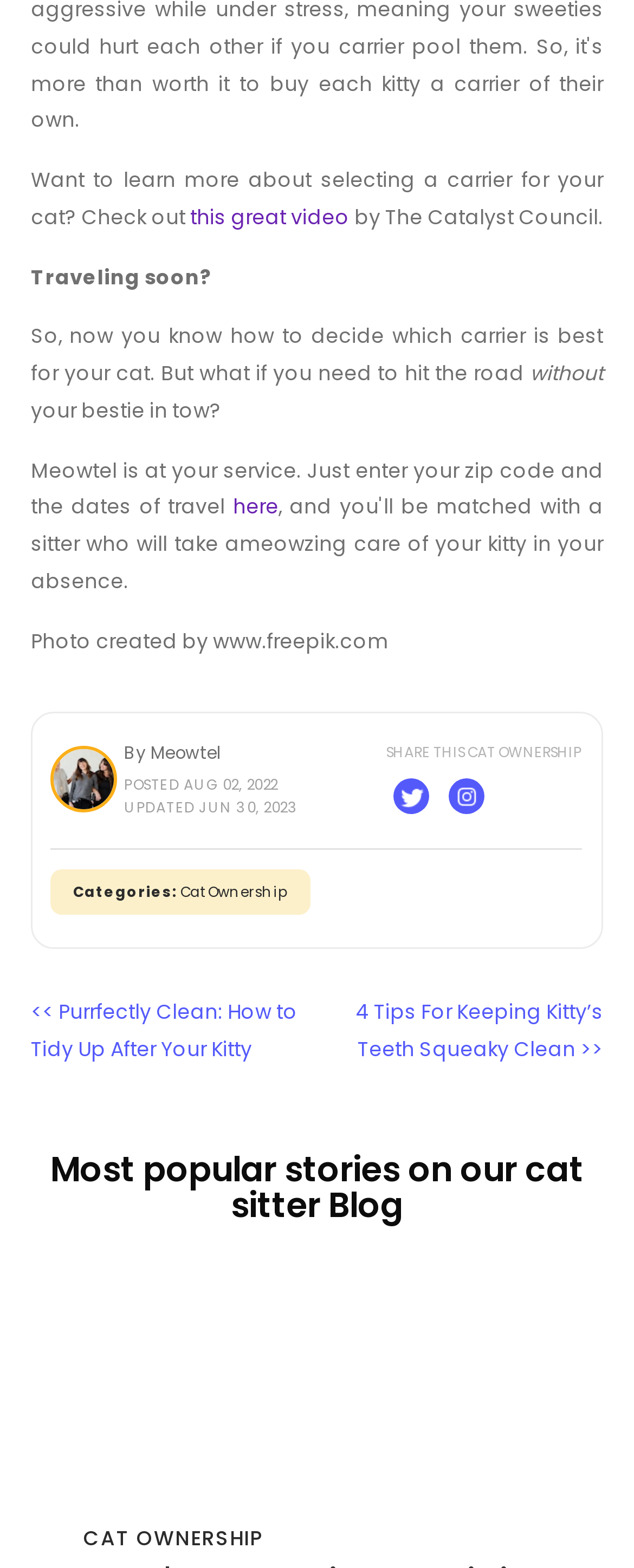How many social media sharing options are available?
Answer briefly with a single word or phrase based on the image.

2